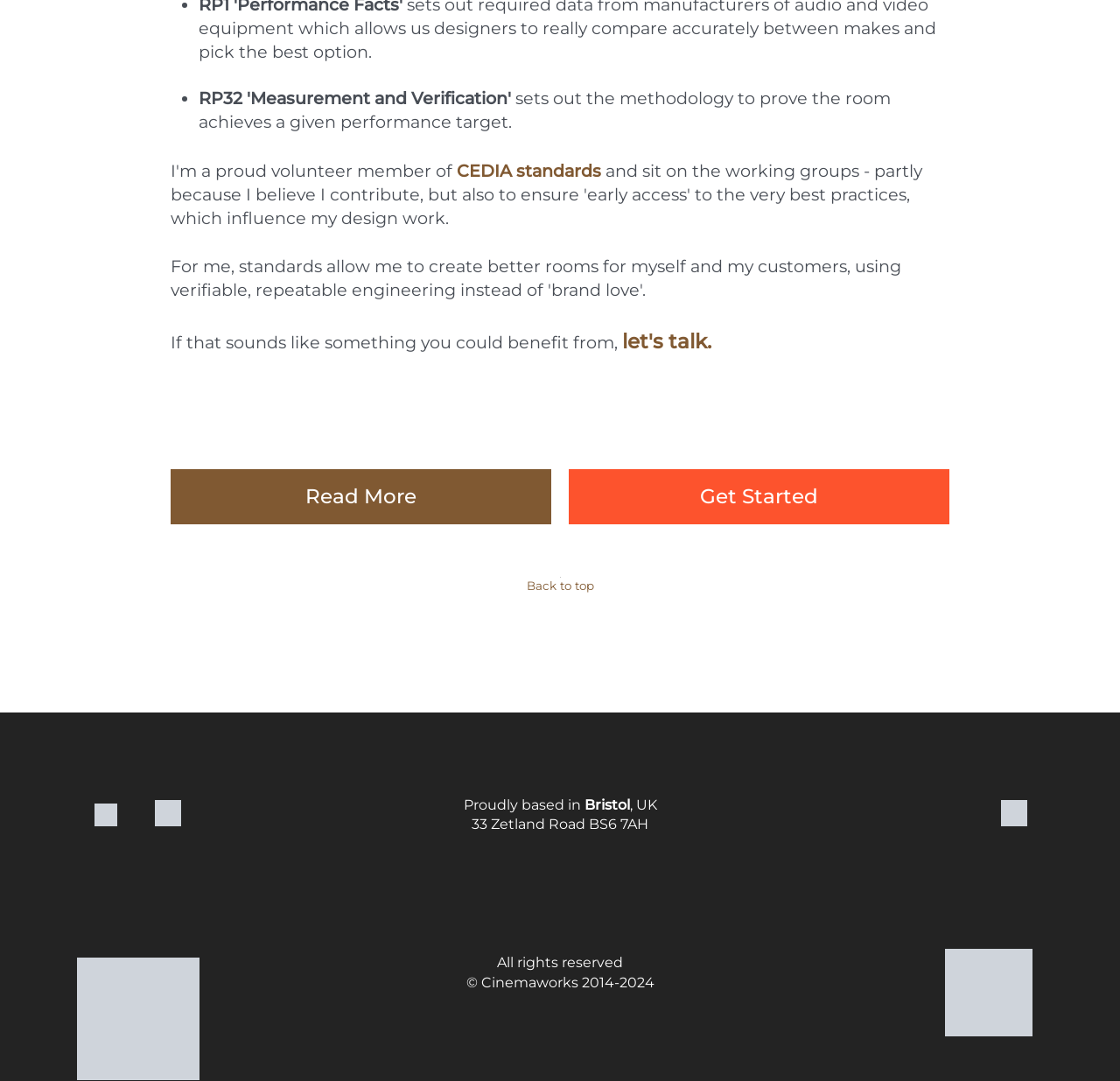What is the company's name?
Using the image, answer in one word or phrase.

Cinemaworks